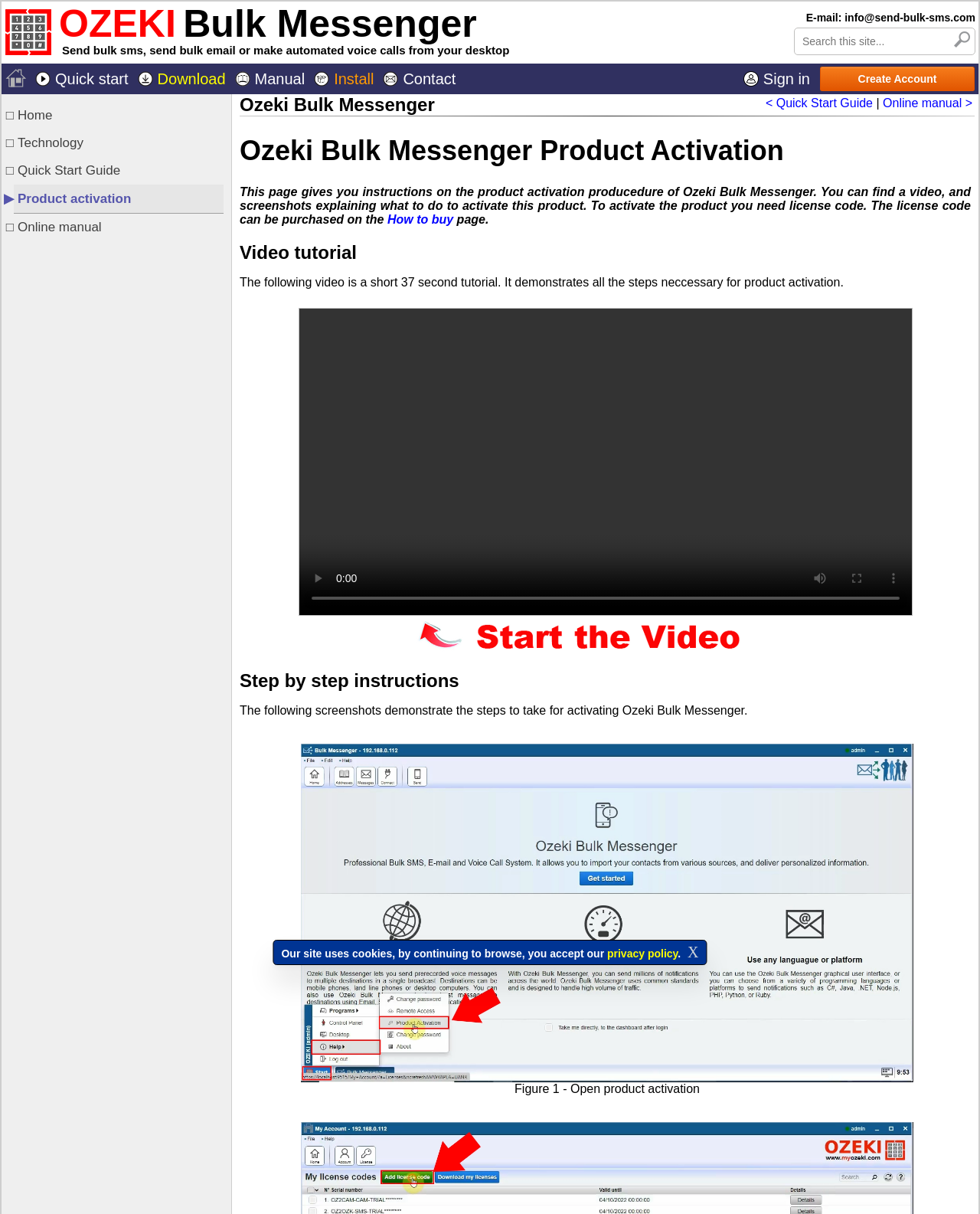How long is the video tutorial?
Please answer the question as detailed as possible.

The duration of the video tutorial can be found in the static text 'The following video is a short 37 second tutorial.' which is located below the heading 'Video tutorial'.